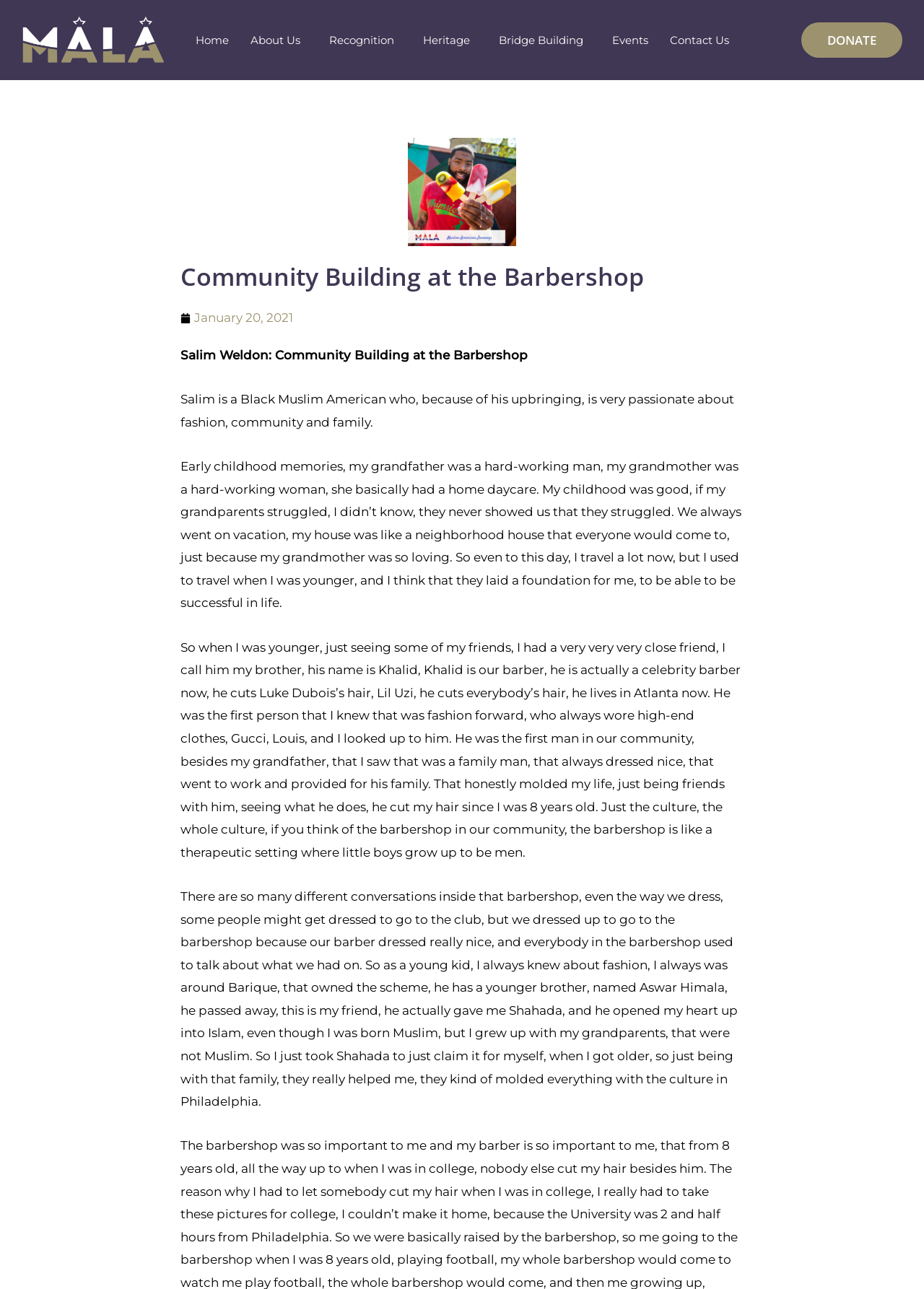Specify the bounding box coordinates for the region that must be clicked to perform the given instruction: "Click the 'Home' link".

[0.2, 0.016, 0.259, 0.046]